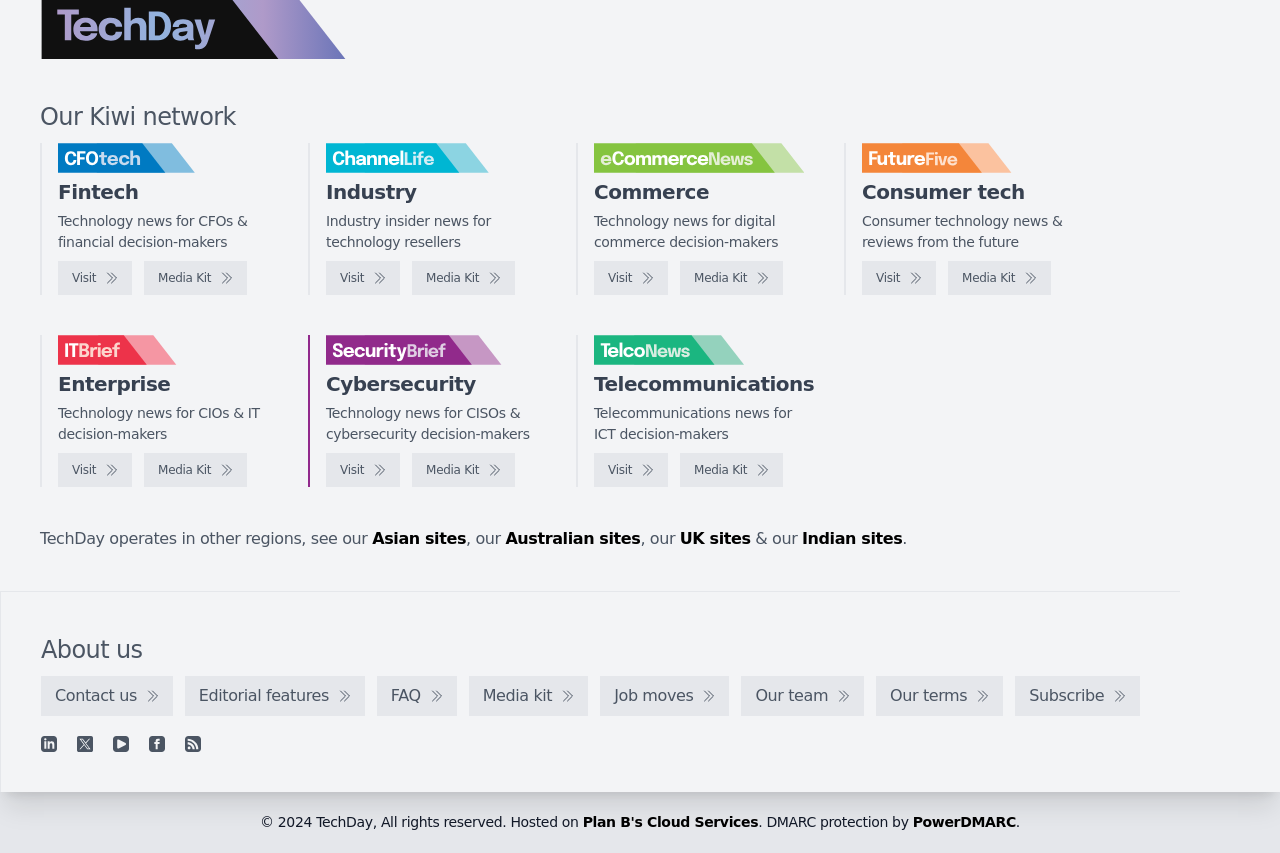Pinpoint the bounding box coordinates of the clickable area necessary to execute the following instruction: "Visit CFOtech". The coordinates should be given as four float numbers between 0 and 1, namely [left, top, right, bottom].

[0.045, 0.306, 0.103, 0.346]